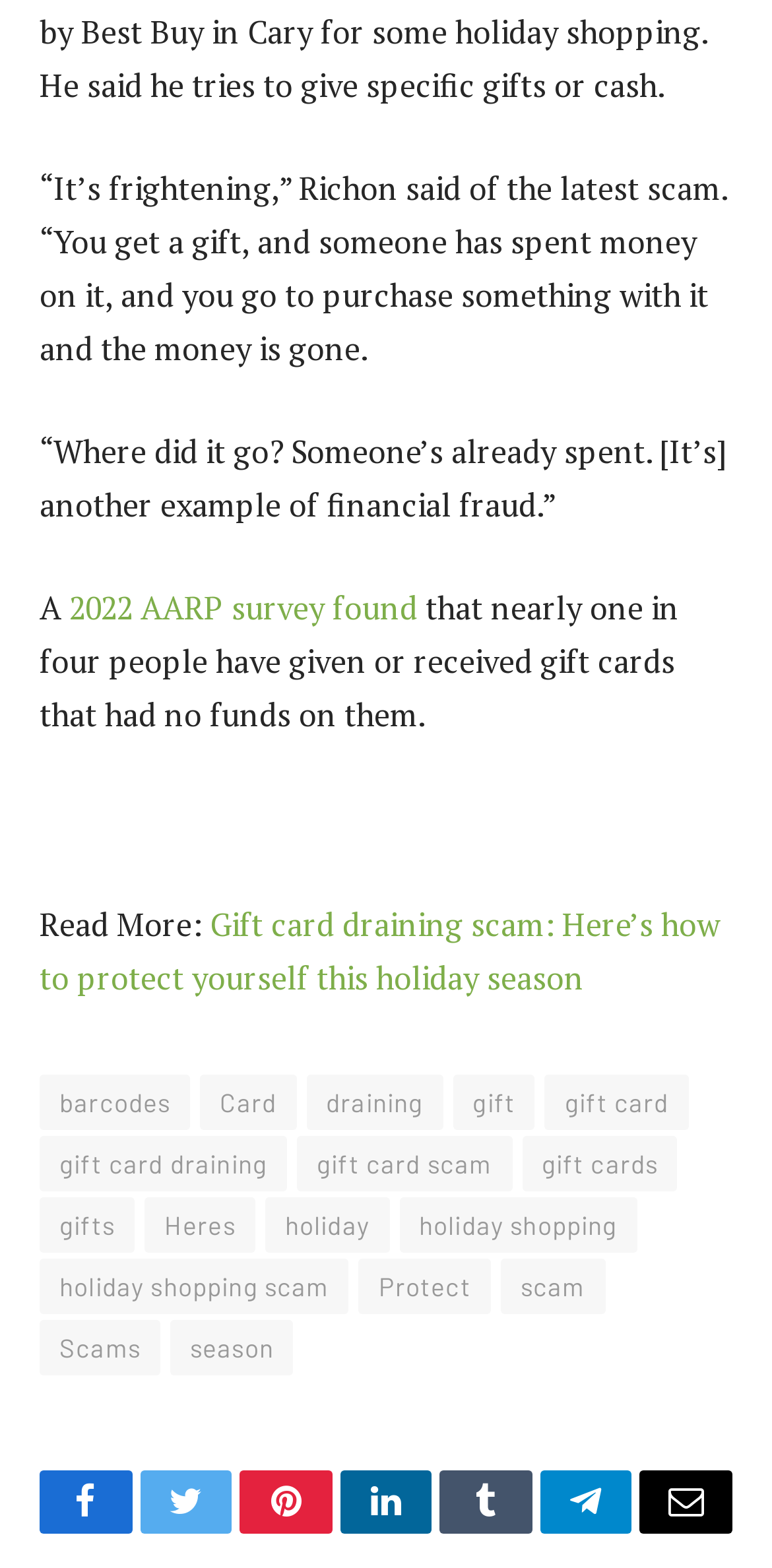Please use the details from the image to answer the following question comprehensively:
How many social media links are present on the webpage?

The webpage contains links to various social media platforms, including Facebook, Twitter, Pinterest, LinkedIn, Tumblr, Telegram, and Email. These links are presented at the bottom of the webpage, and can be identified by their icons and text labels.